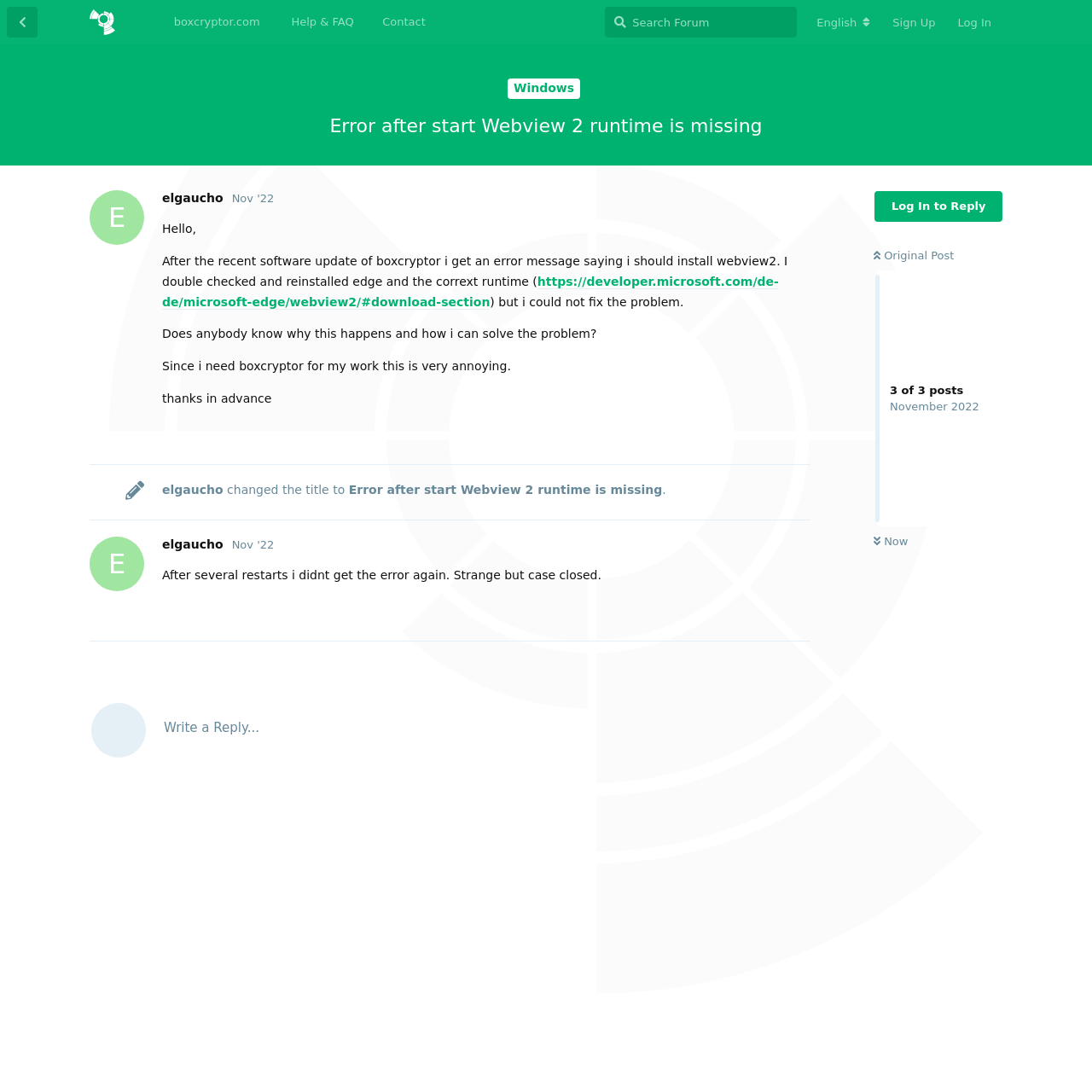Select the bounding box coordinates of the element I need to click to carry out the following instruction: "Log in to reply".

[0.801, 0.175, 0.918, 0.203]